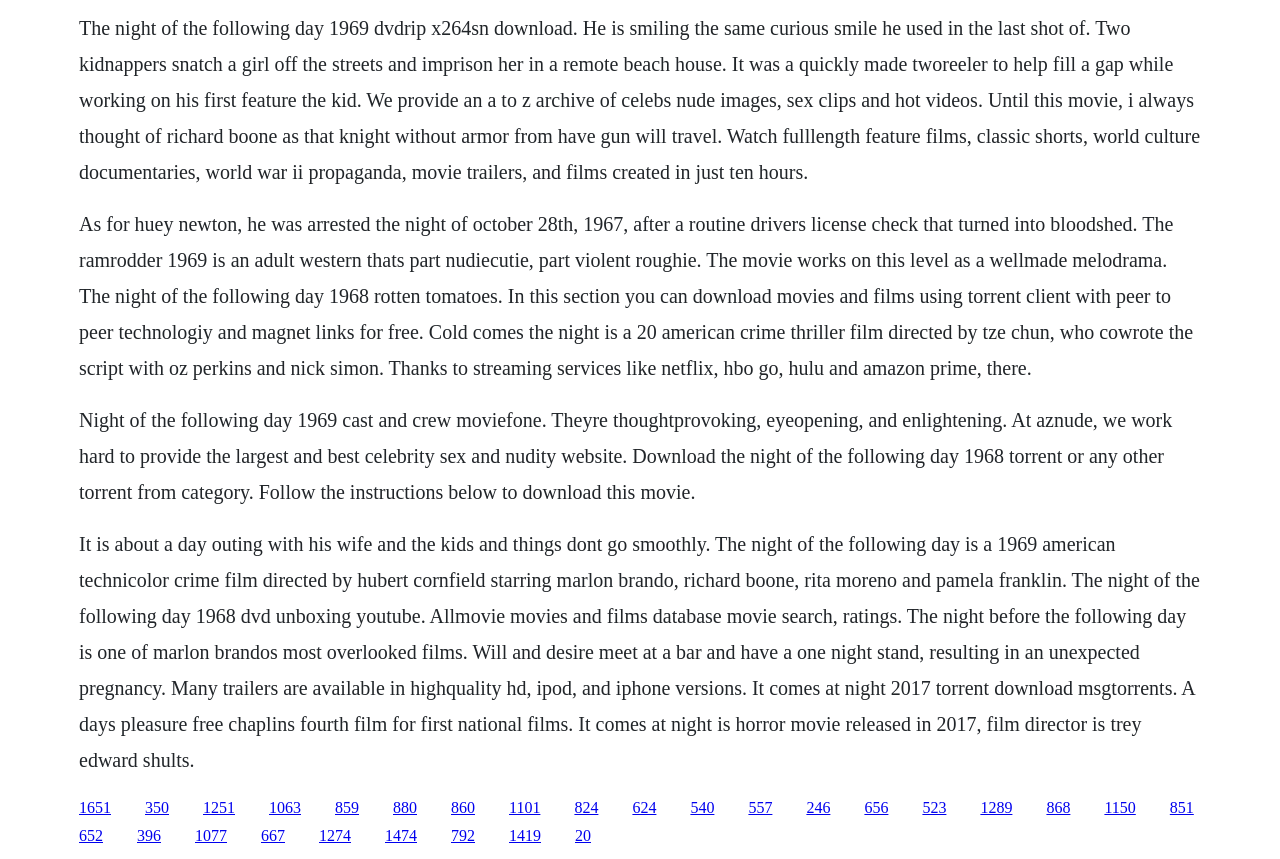Find and specify the bounding box coordinates that correspond to the clickable region for the instruction: "Click the link to read the night of the following day 1969 cast and crew".

[0.159, 0.93, 0.184, 0.949]